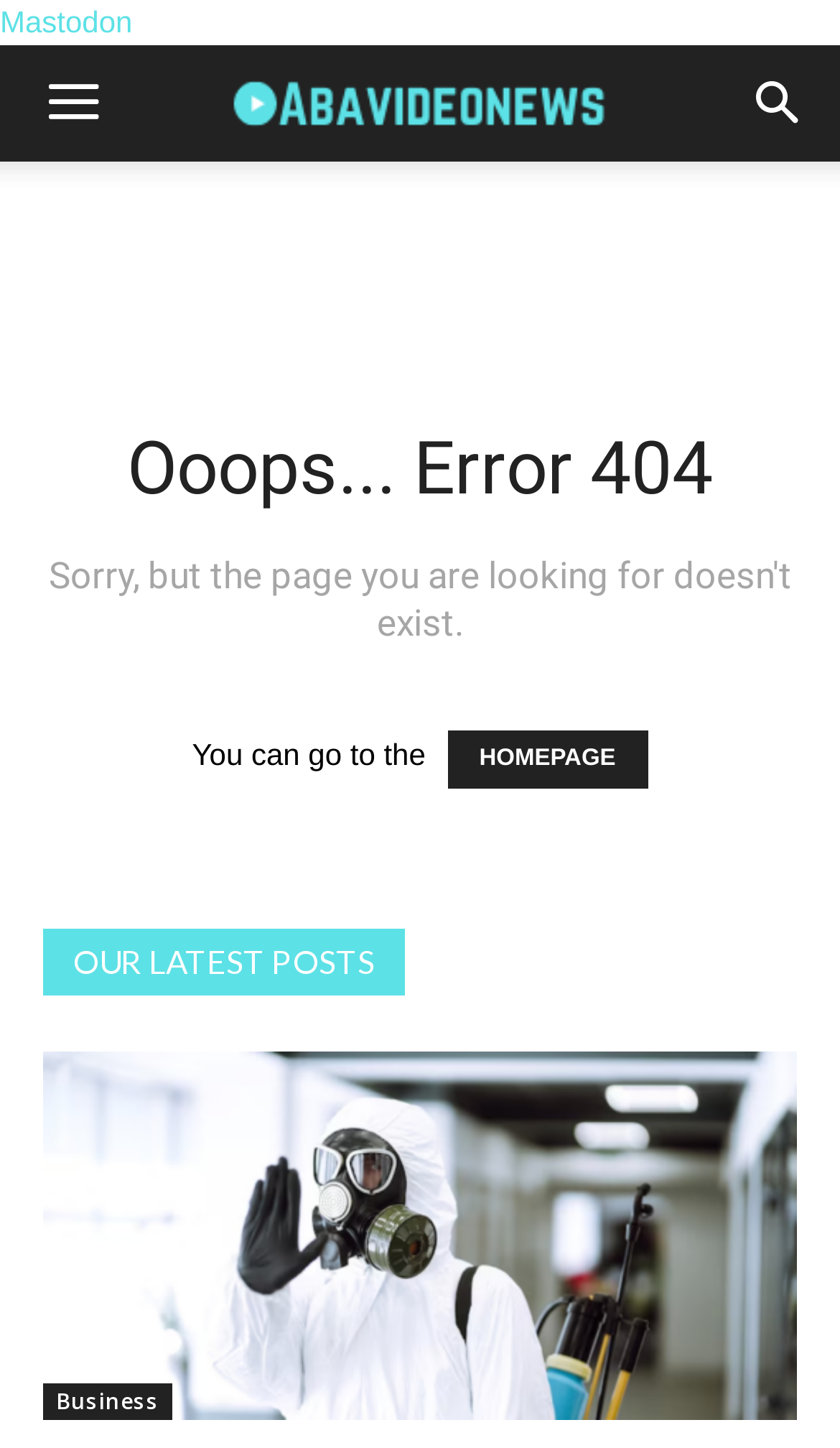What is the error code displayed on the page?
Look at the screenshot and respond with a single word or phrase.

404